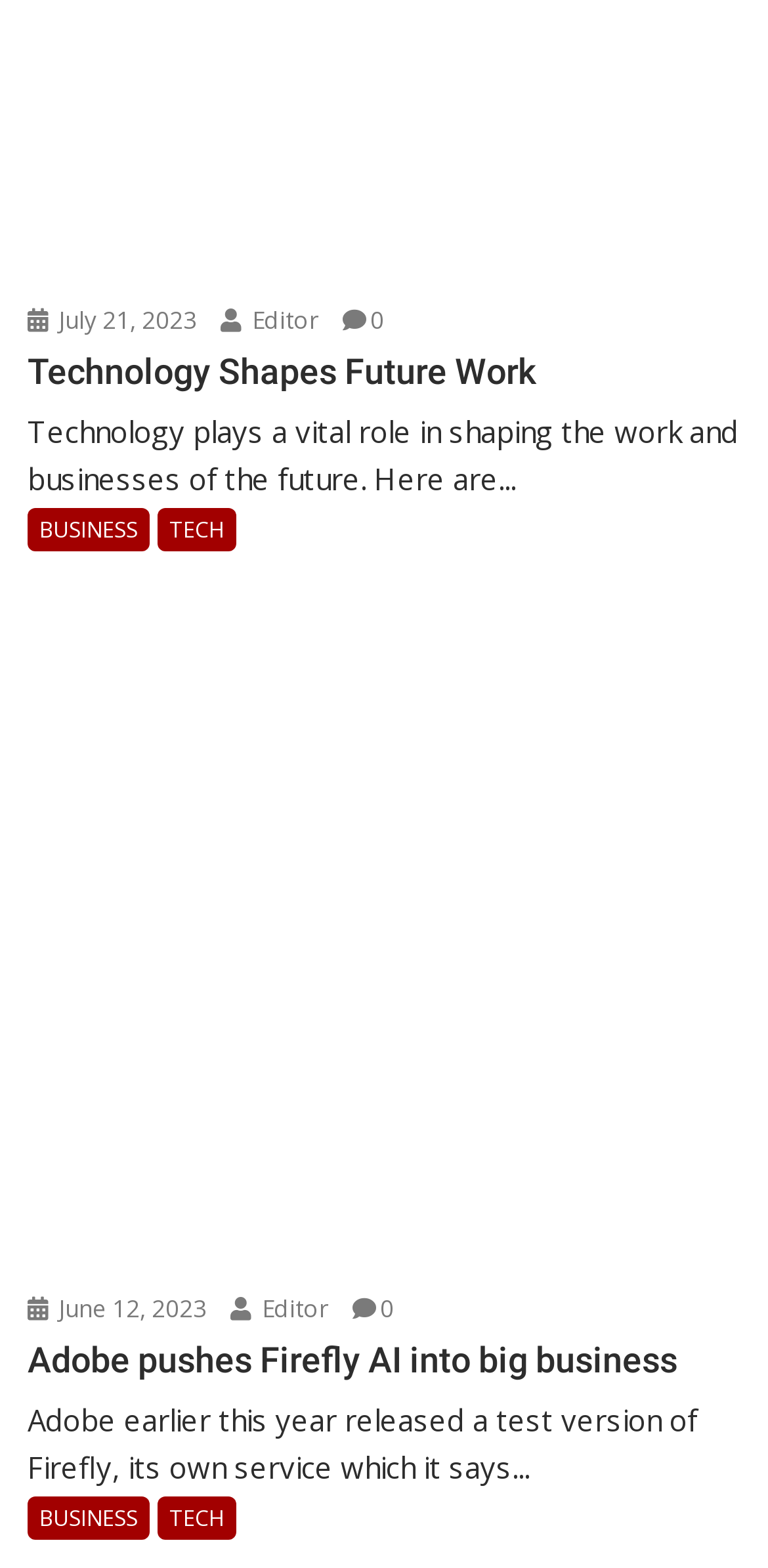How many articles are displayed on the webpage?
Please respond to the question thoroughly and include all relevant details.

I counted the number of articles by looking at the structure of the webpage, which suggests that there are two articles displayed, each with a heading, text, and links to categories.